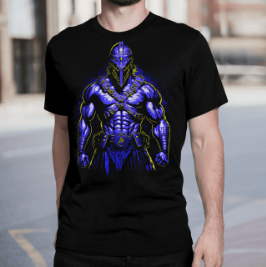Please answer the following question using a single word or phrase: What is the setting of the background in the image?

Urban